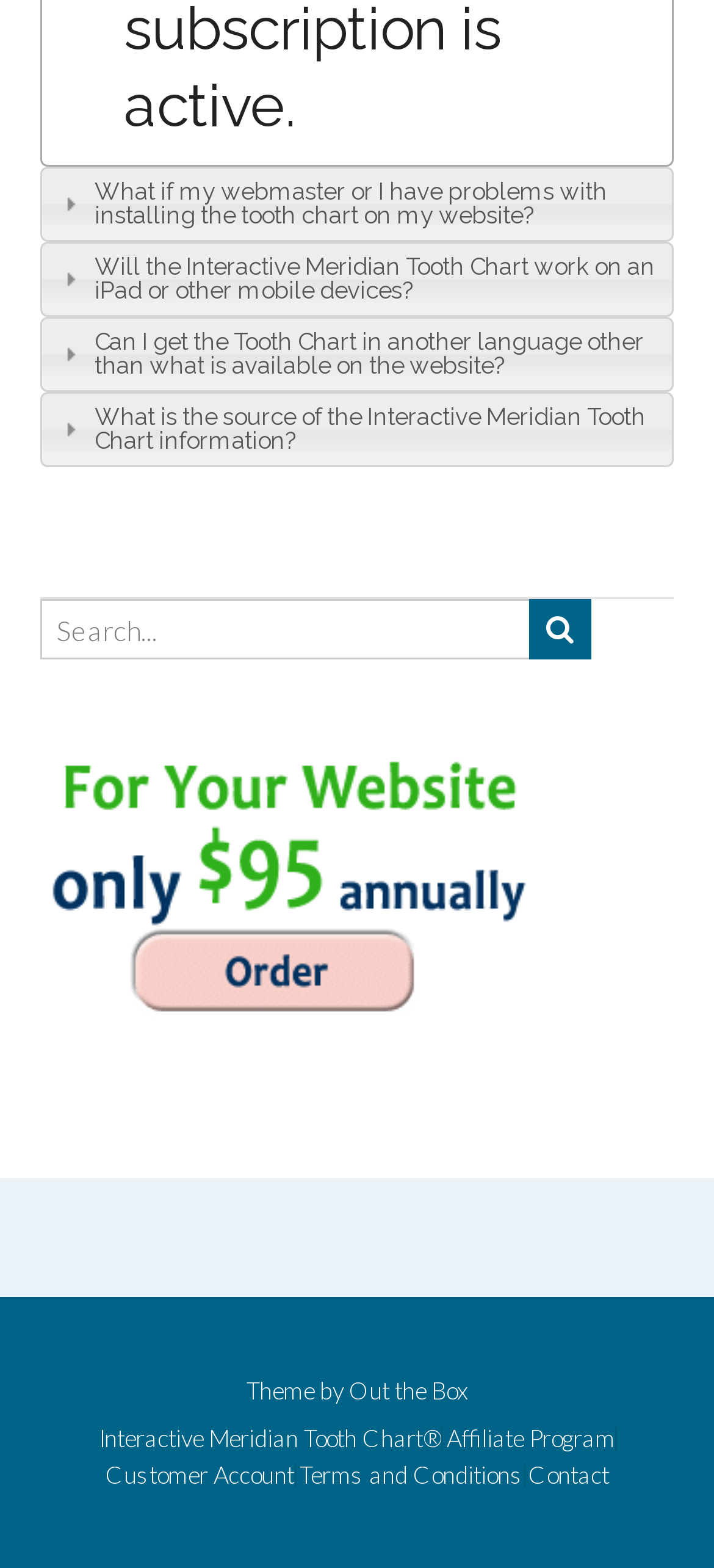Please reply to the following question with a single word or a short phrase:
What is the main topic of this webpage?

Tooth Chart